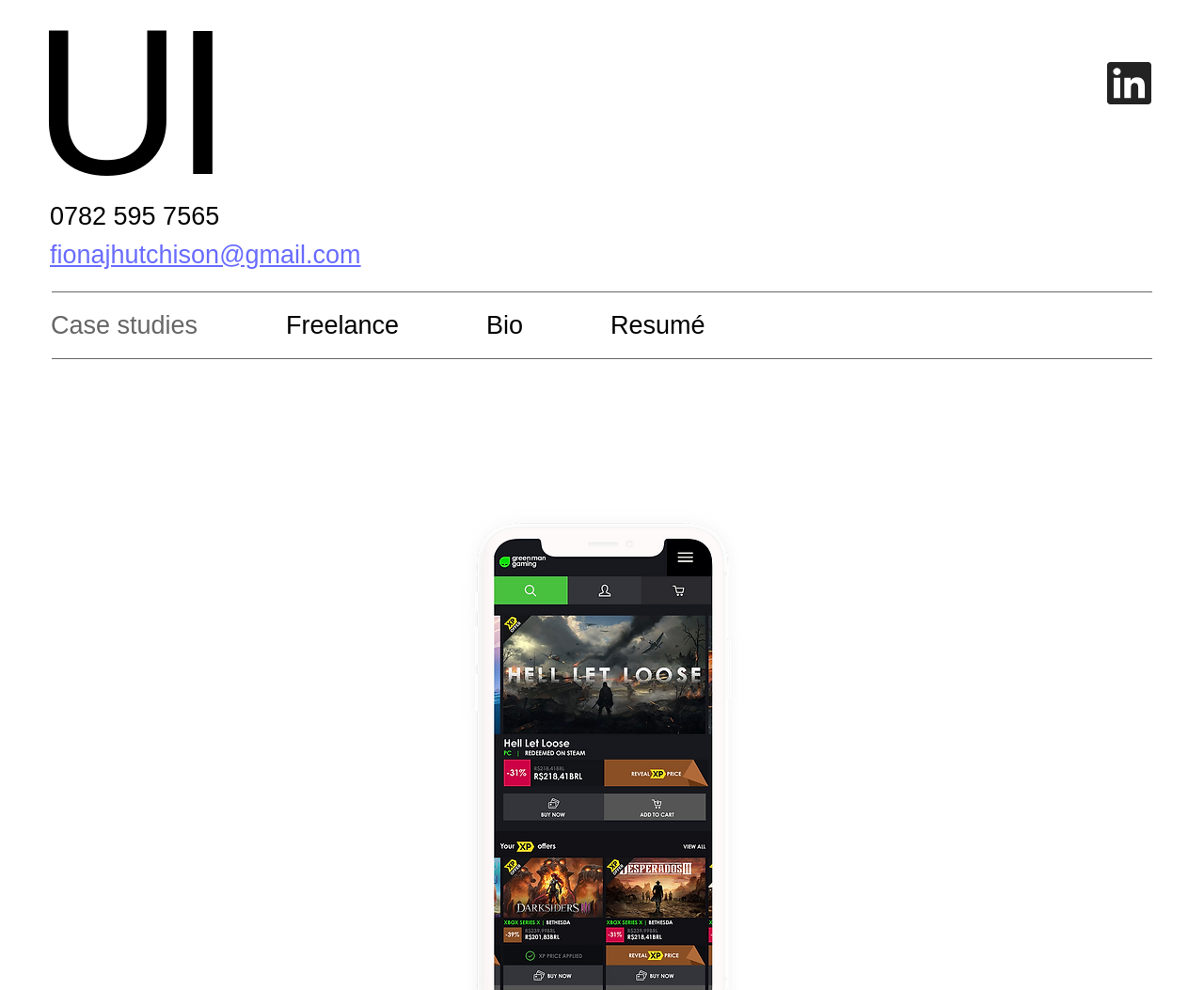Bounding box coordinates are to be given in the format (top-left x, top-left y, bottom-right x, bottom-right y). All values must be floating point numbers between 0 and 1. Provide the bounding box coordinate for the UI element described as: Bio

[0.392, 0.304, 0.495, 0.352]